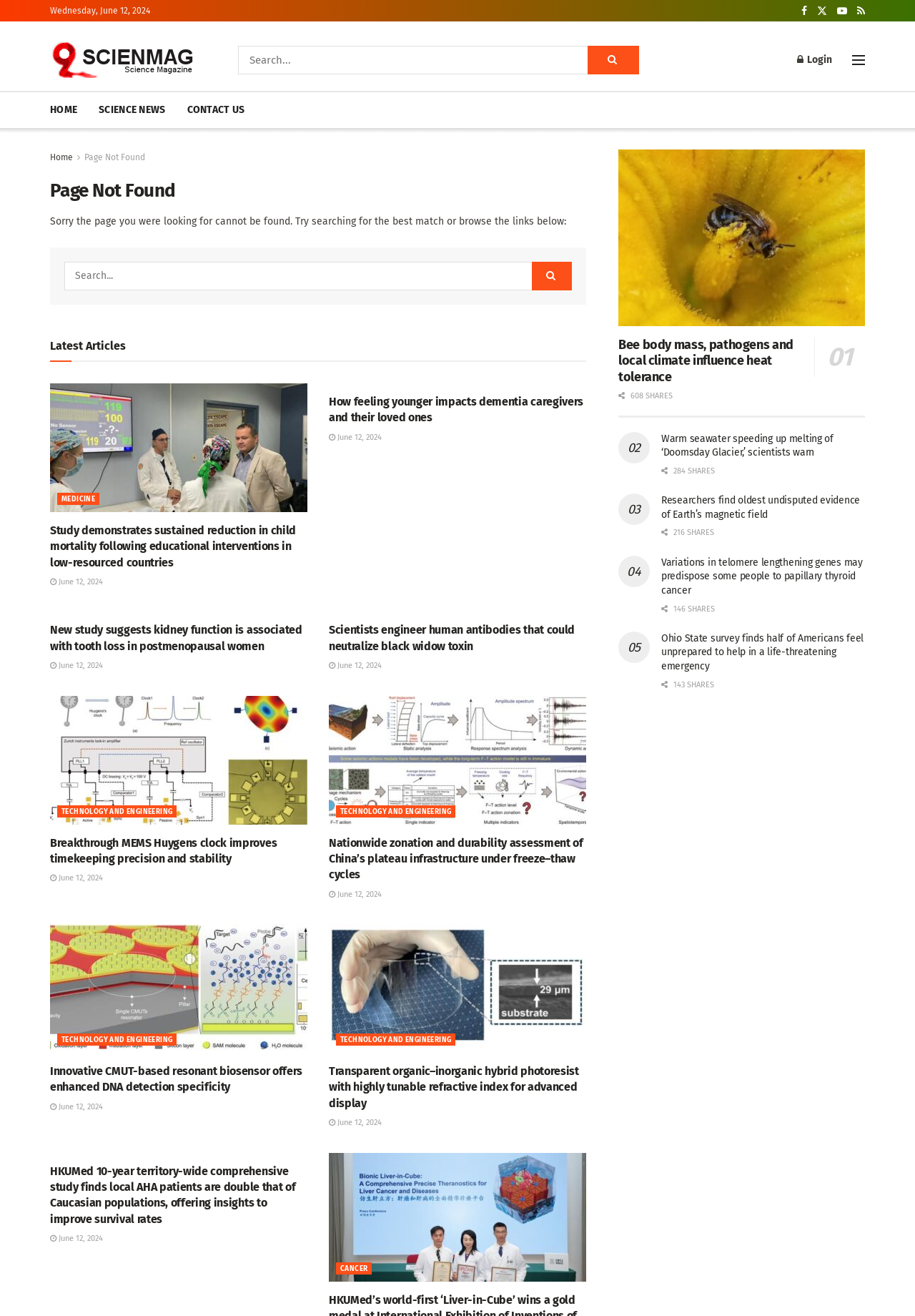Locate the bounding box coordinates of the clickable area to execute the instruction: "Click on the Science link". Provide the coordinates as four float numbers between 0 and 1, represented as [left, top, right, bottom].

[0.055, 0.032, 0.216, 0.059]